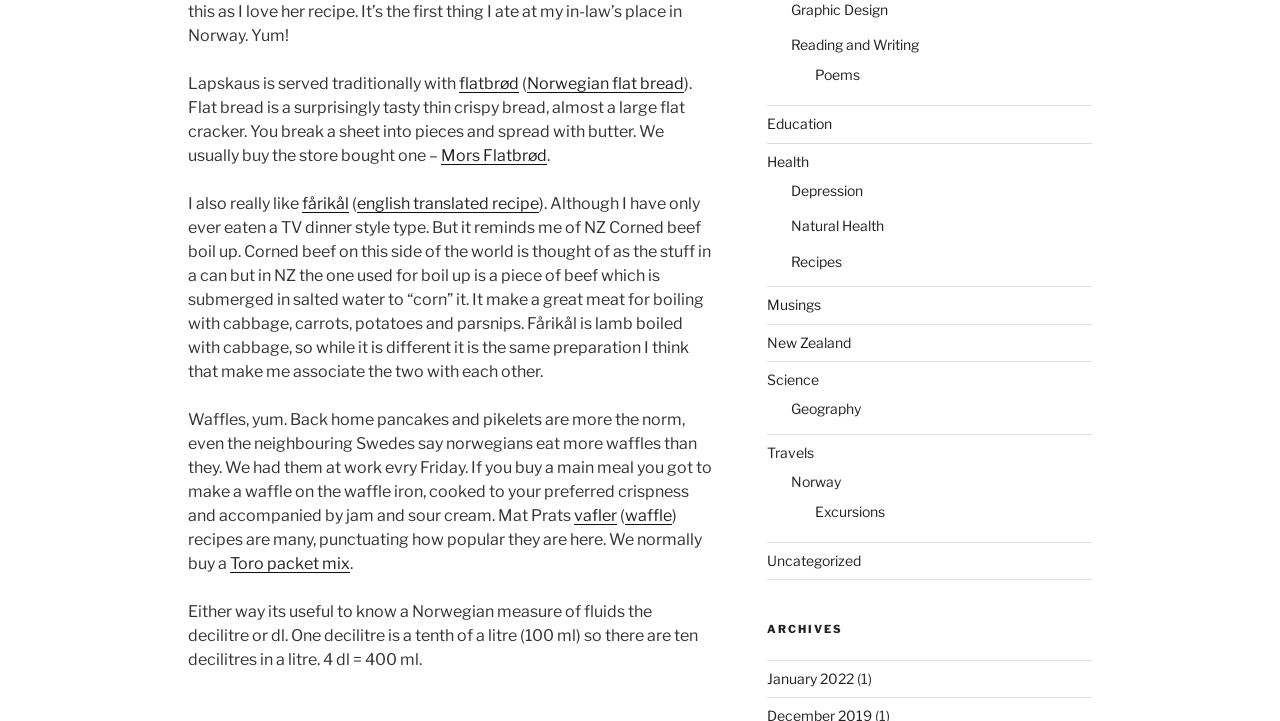Using the information in the image, give a detailed answer to the following question: What is the name of the Norwegian dish mentioned in the text?

The text discusses Lapskaus, a traditional Norwegian dish, and its serving style with flatbrød.